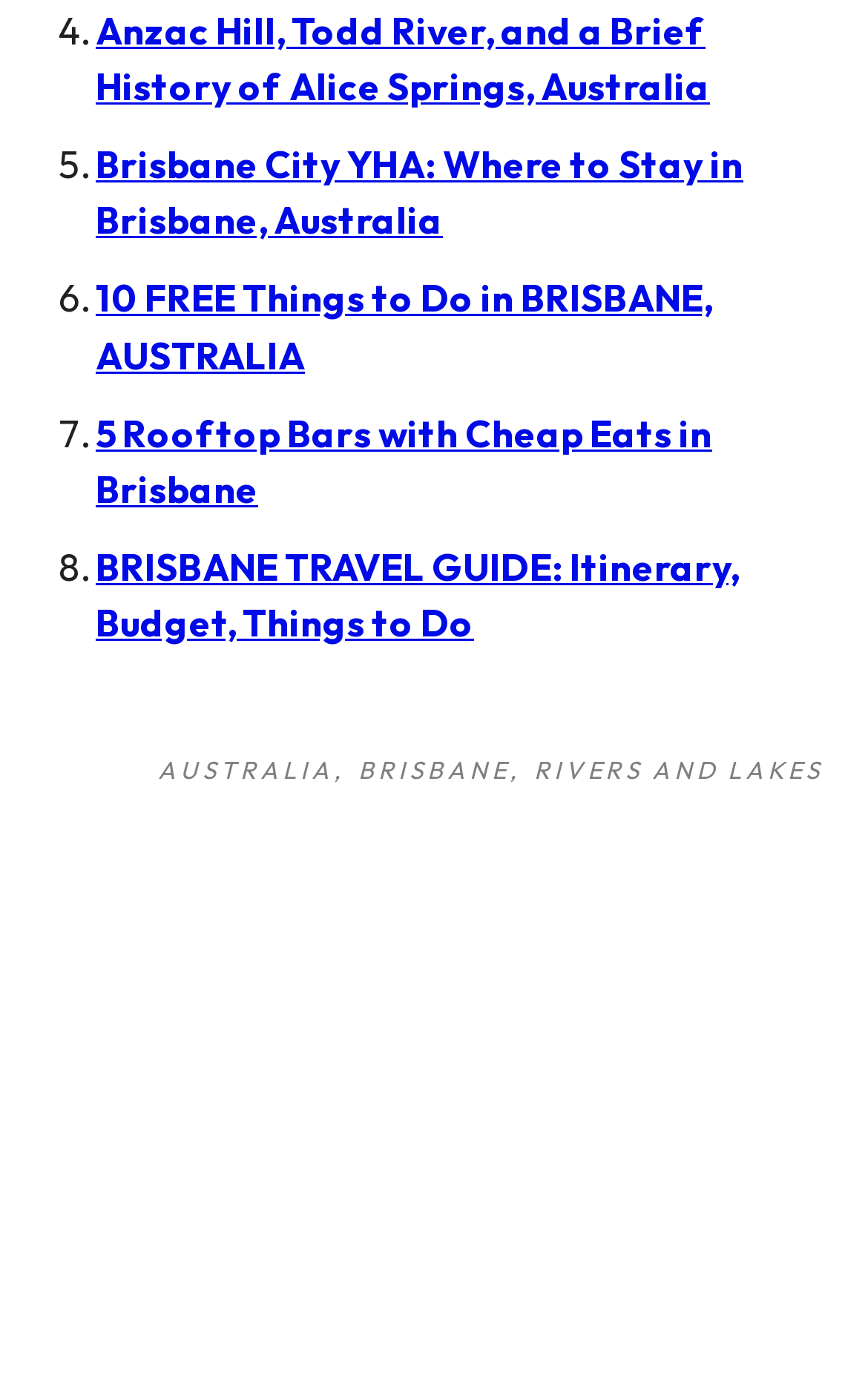Kindly determine the bounding box coordinates for the clickable area to achieve the given instruction: "Click on the link to learn about Anzac Hill, Todd River, and a Brief History of Alice Springs, Australia".

[0.11, 0.004, 0.818, 0.079]